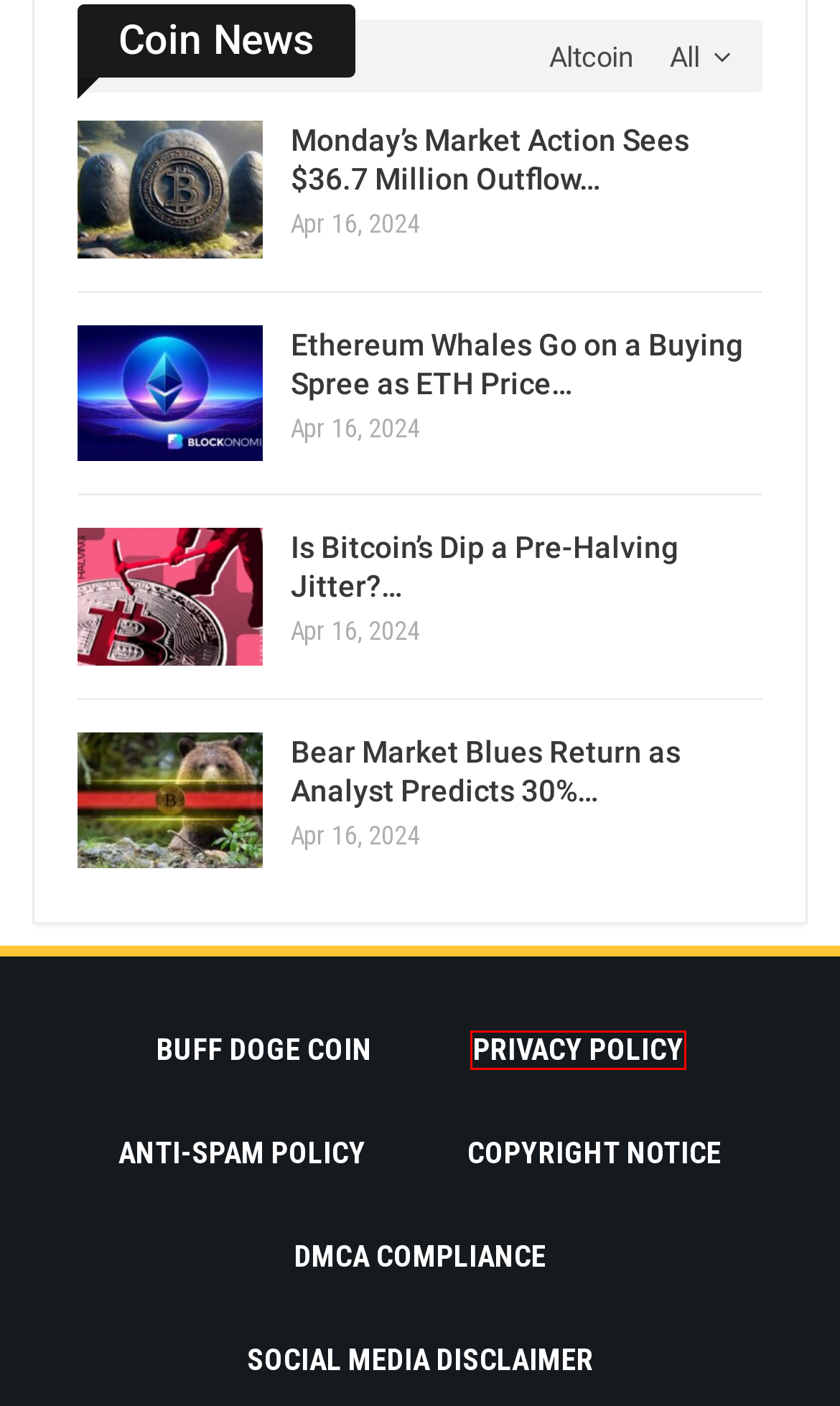Observe the screenshot of a webpage with a red bounding box highlighting an element. Choose the webpage description that accurately reflects the new page after the element within the bounding box is clicked. Here are the candidates:
A. DMCA Compliance – CoinMetaNews
B. BUFF DOGE COIN – THE KING OF MEMES
C. Is Bitcoin’s Dip a Pre-Halving Jitter? Analysts Weigh In – CoinMetaNews
D. Ethereum Whales Go on a Buying Spree as ETH Price Drops – CoinMetaNews
E. Privacy Policy – CoinMetaNews
F. Social Media Disclaimer – CoinMetaNews
G. Monday’s Market Action Sees $36.7 Million Outflow From US Spot Bitcoin ETFs – CoinMetaNews
H. Anti-Spam Policy – CoinMetaNews

E